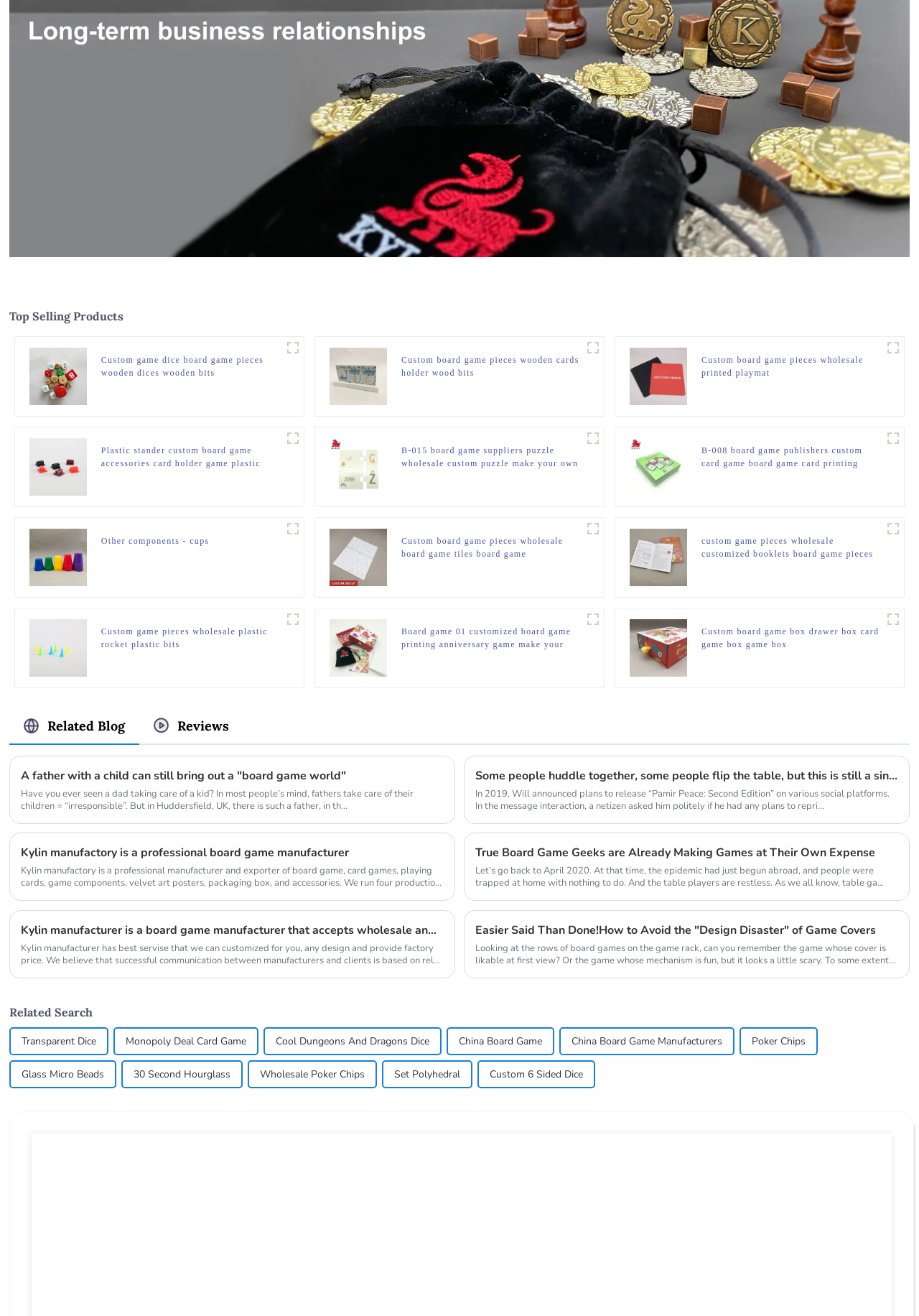Please provide a comprehensive answer to the question below using the information from the image: What is the purpose of the 'hard plastic card holder' product?

Based on the description of the 'hard plastic card holder' product, it seems to be designed to hold cards, likely for board games or card games. The product name itself suggests its purpose, and the description mentions 'card holder' and 'game plastic pieces', which reinforces this conclusion.